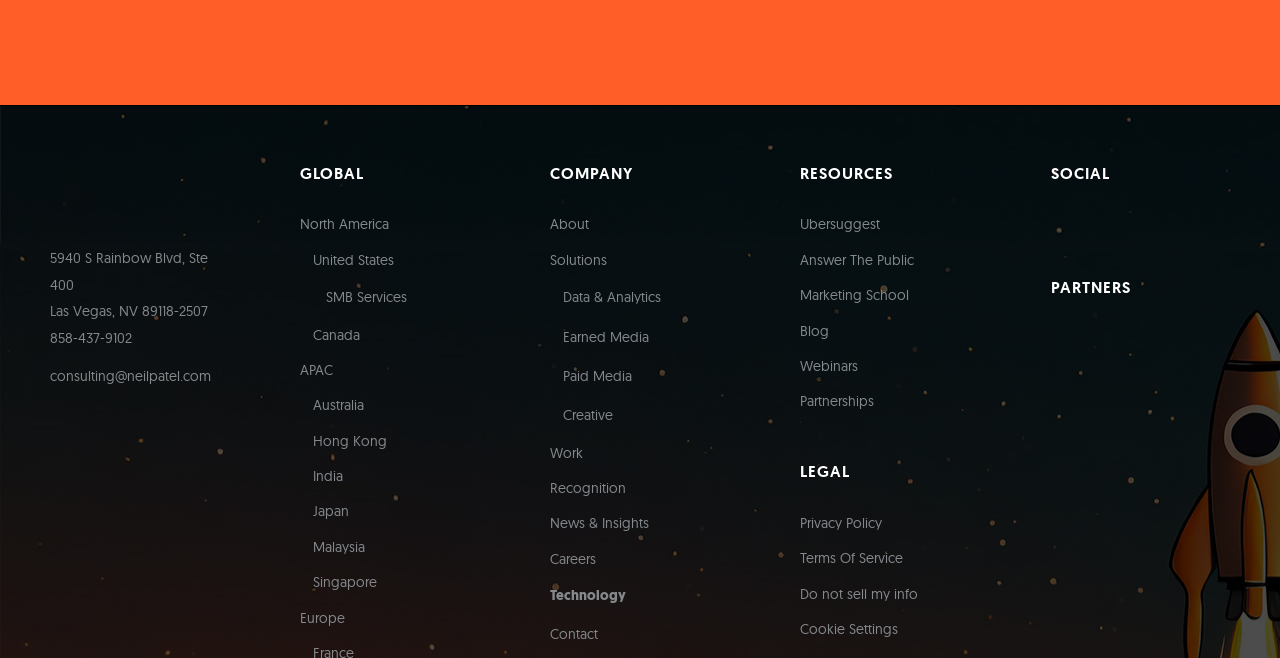Please find the bounding box coordinates of the element that must be clicked to perform the given instruction: "Book a call". The coordinates should be four float numbers from 0 to 1, i.e., [left, top, right, bottom].

[0.039, 0.002, 0.961, 0.069]